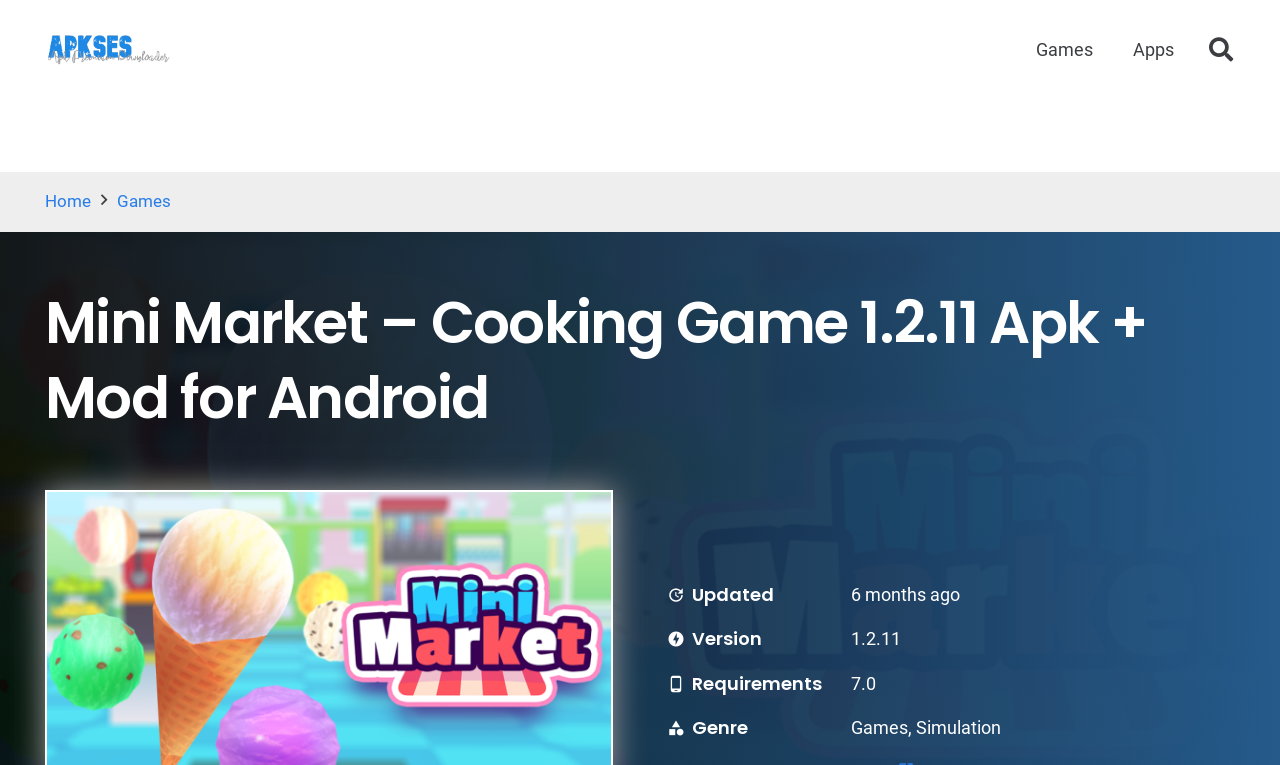Give a detailed explanation of the elements present on the webpage.

The webpage appears to be a download page for the "Mini Market - Cooking Game" Android application. At the top left, there is a link "Link" and a navigation menu with links to "Home" and "Games". On the top right, there are links to "Games", "Apps", and a "Search" button.

Below the navigation menu, there is a heading that displays the title of the application, "Mini Market – Cooking Game 1.2.11 Apk + Mod for Android". Underneath the heading, there is a section that provides information about the application. This section includes the update status, with the text "update" and "Updated" followed by the date and time of the update, "20 December 2023 at 11:00:29 +00:00", and a note that it was "6 months ago".

To the right of the update information, there are several rows of text that provide details about the application. The first row includes the text "Version" and "1.2.11". The second row includes the text "Requirements" and "7.0". The third row includes the text "Genre" and "Games, Simulation". There are also icons next to some of the text, including "offline_bolt", "phone_android", and "category".